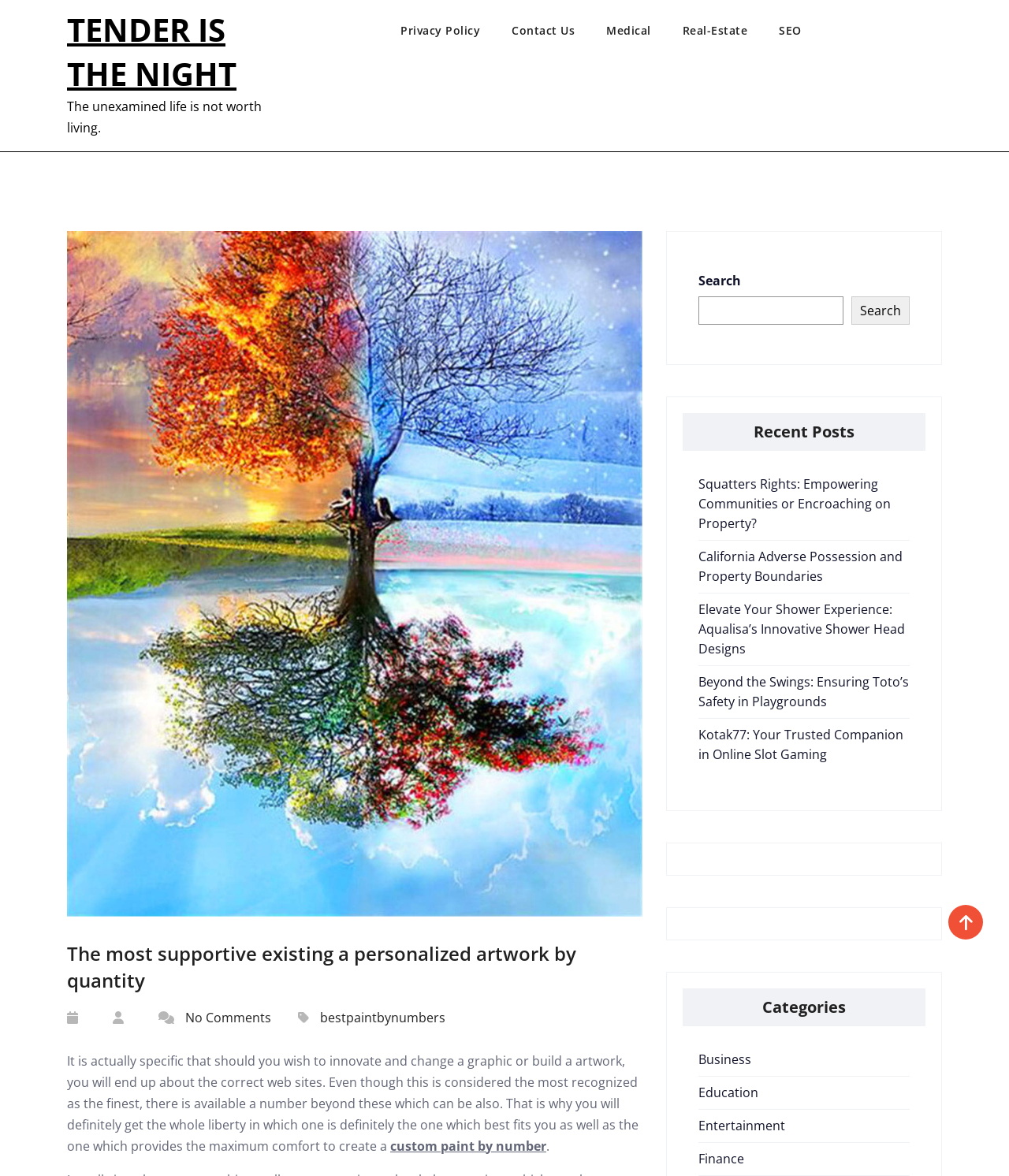Elaborate on the information and visuals displayed on the webpage.

The webpage appears to be a blog or article page with a personalized artwork theme. At the top, there is a large heading "TENDER IS THE NIGHT" which is also a link. Below it, there is a quote "The unexamined life is not worth living." 

On the top-right side, there are several links to different pages, including "Privacy Policy", "Contact Us", "Medical", "Real-Estate", and "SEO". 

Further down, there is another heading "The most supportive existing a personalized artwork by quantity" which seems to be the title of the article. Below it, there are several links and text, including "No Comments", a link to "bestpaintbynumbers", and a paragraph of text discussing the freedom to innovate and change graphics or build artwork.

On the right side, there is a search bar with a search button and a heading "Recent Posts" above it. Below the search bar, there are several links to recent posts, including articles about squatters' rights, property boundaries, shower head designs, playground safety, and online slot gaming.

Further down, there is a heading "Categories" with links to different categories, including "Business", "Education", "Entertainment", and "Finance". At the bottom-right corner, there is a small icon with a link.